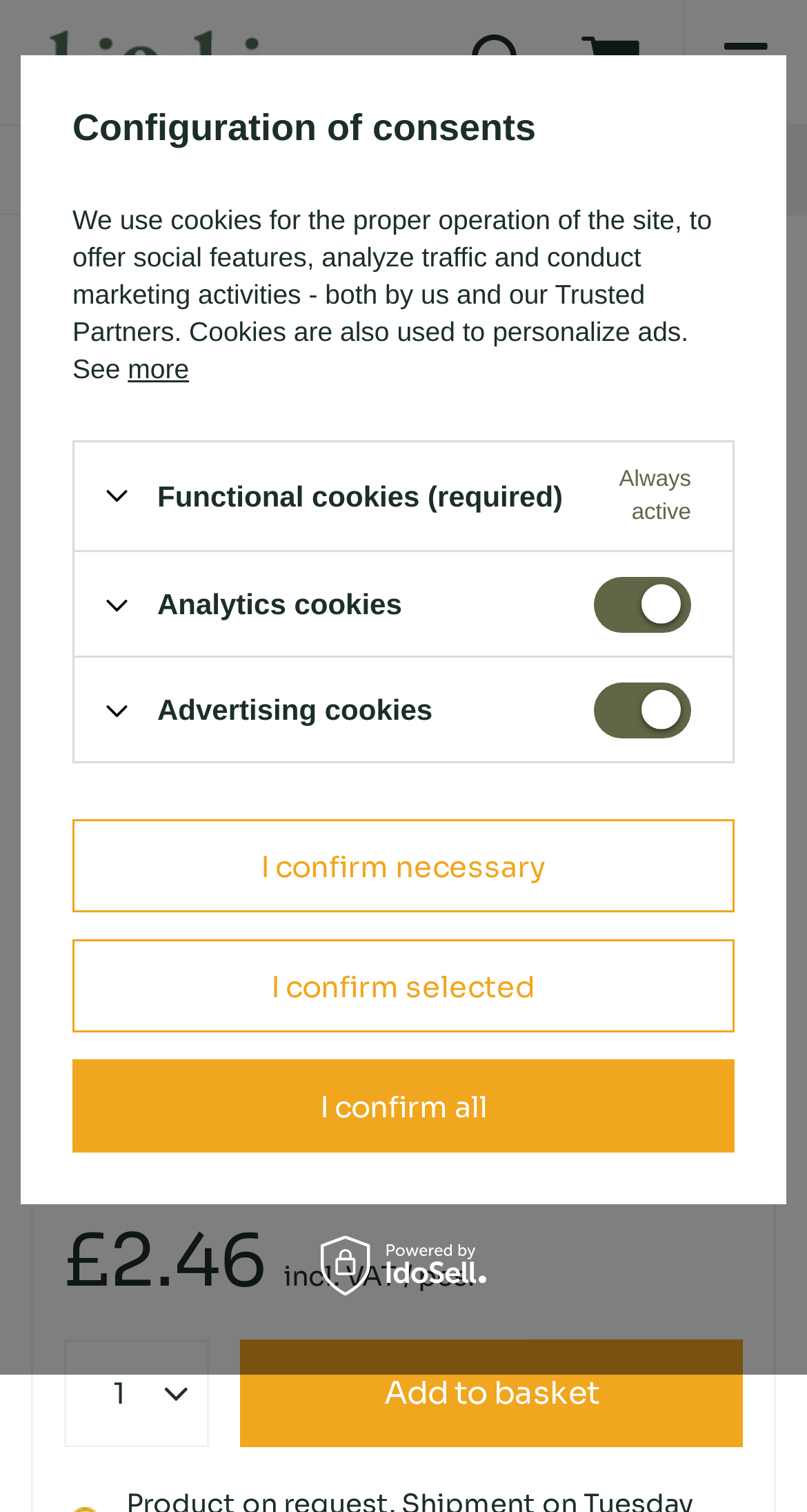Please find the bounding box coordinates of the element that needs to be clicked to perform the following instruction: "Add to shopping list". The bounding box coordinates should be four float numbers between 0 and 1, represented as [left, top, right, bottom].

[0.536, 0.738, 0.974, 0.761]